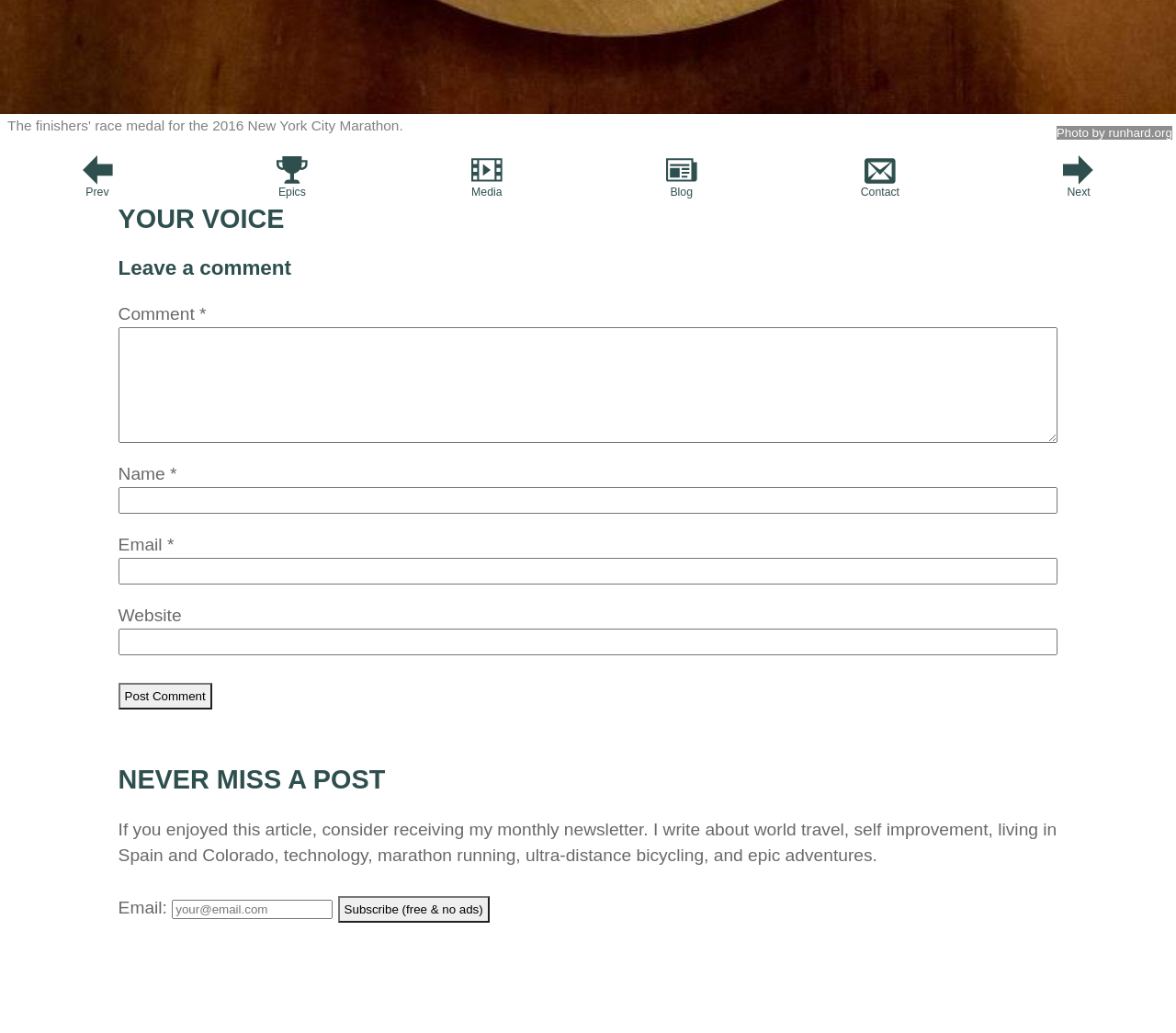Find the bounding box of the web element that fits this description: "parent_node: Website name="url"".

[0.1, 0.609, 0.9, 0.635]